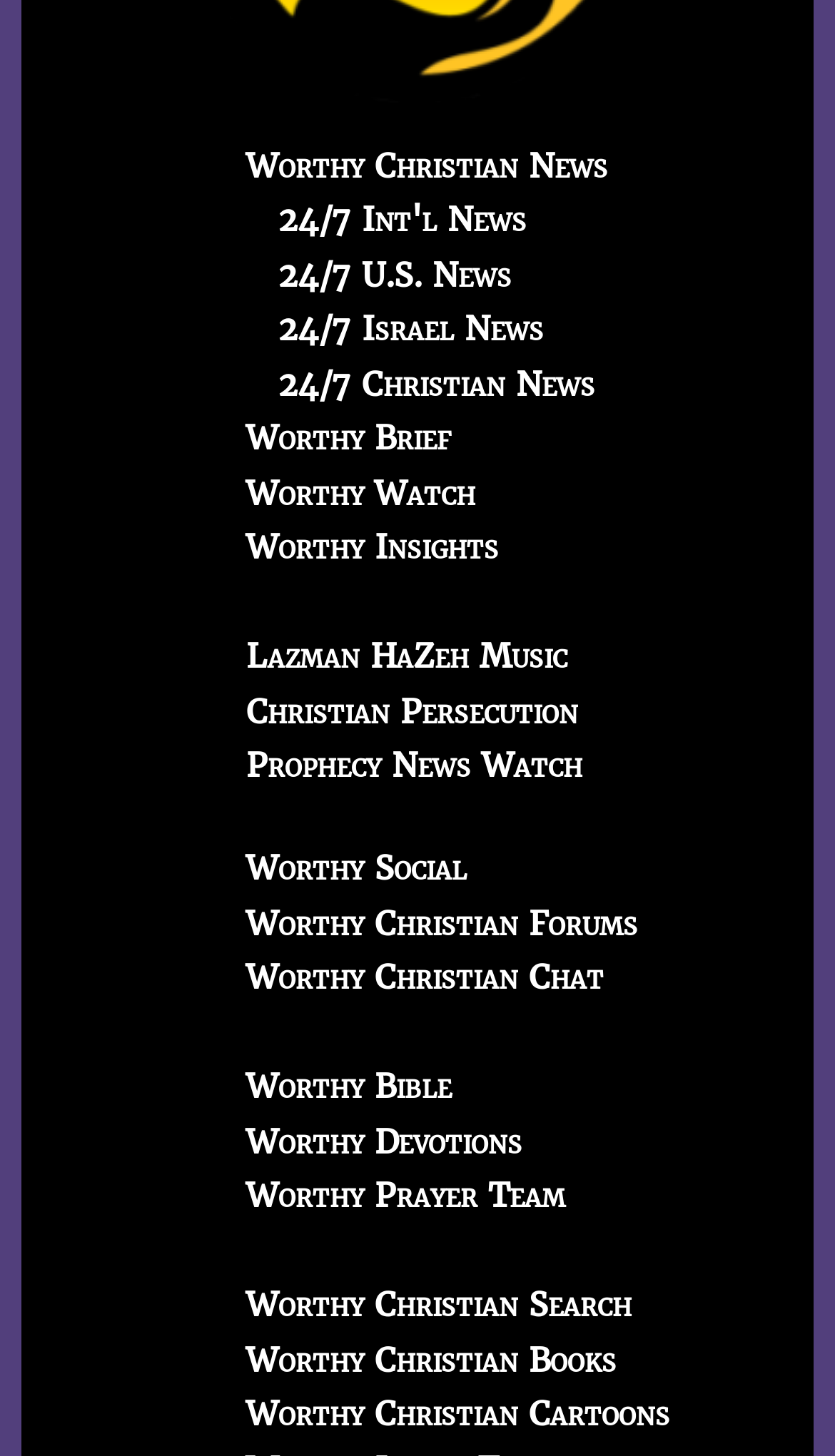Find the bounding box coordinates for the element described here: "Christian Persecution".

[0.295, 0.475, 0.692, 0.503]